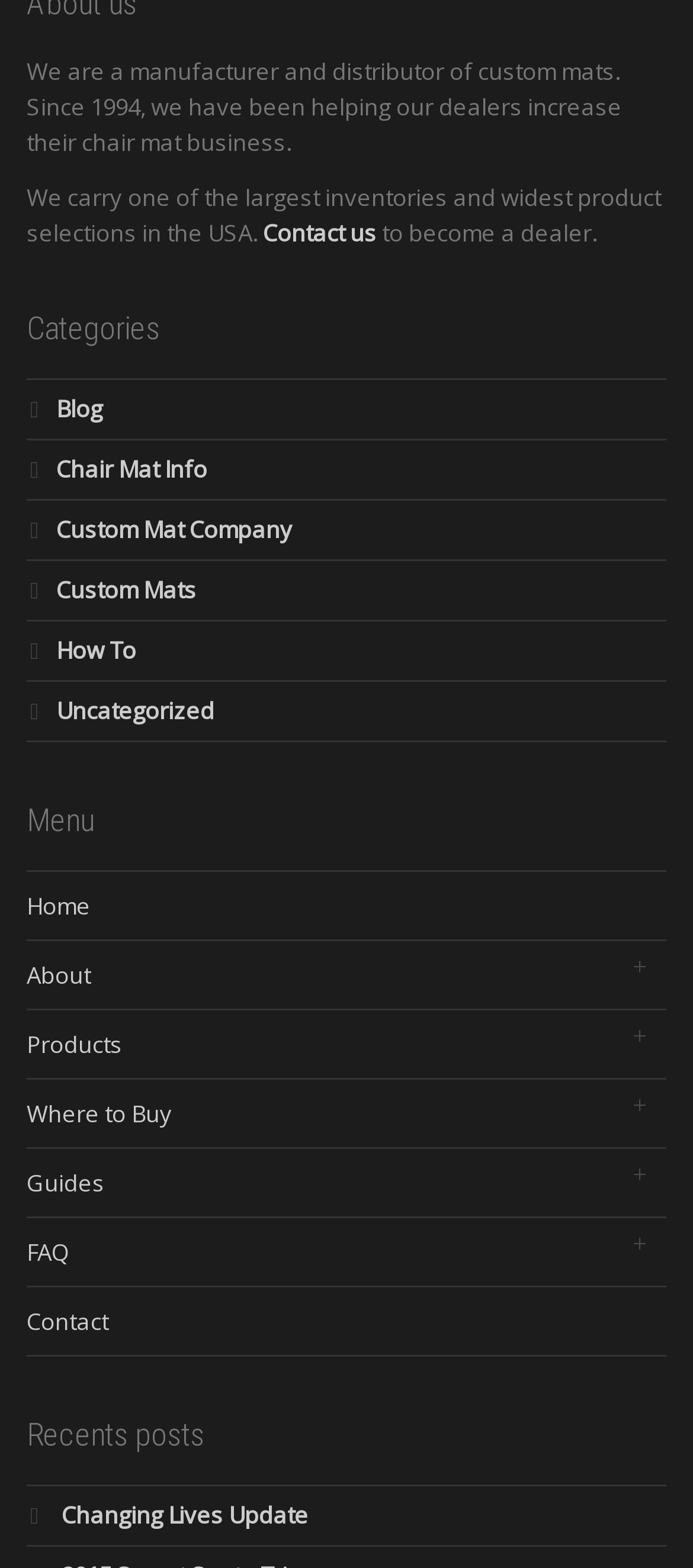Use a single word or phrase to answer the question: What is the title of the recent post?

Changing Lives Update